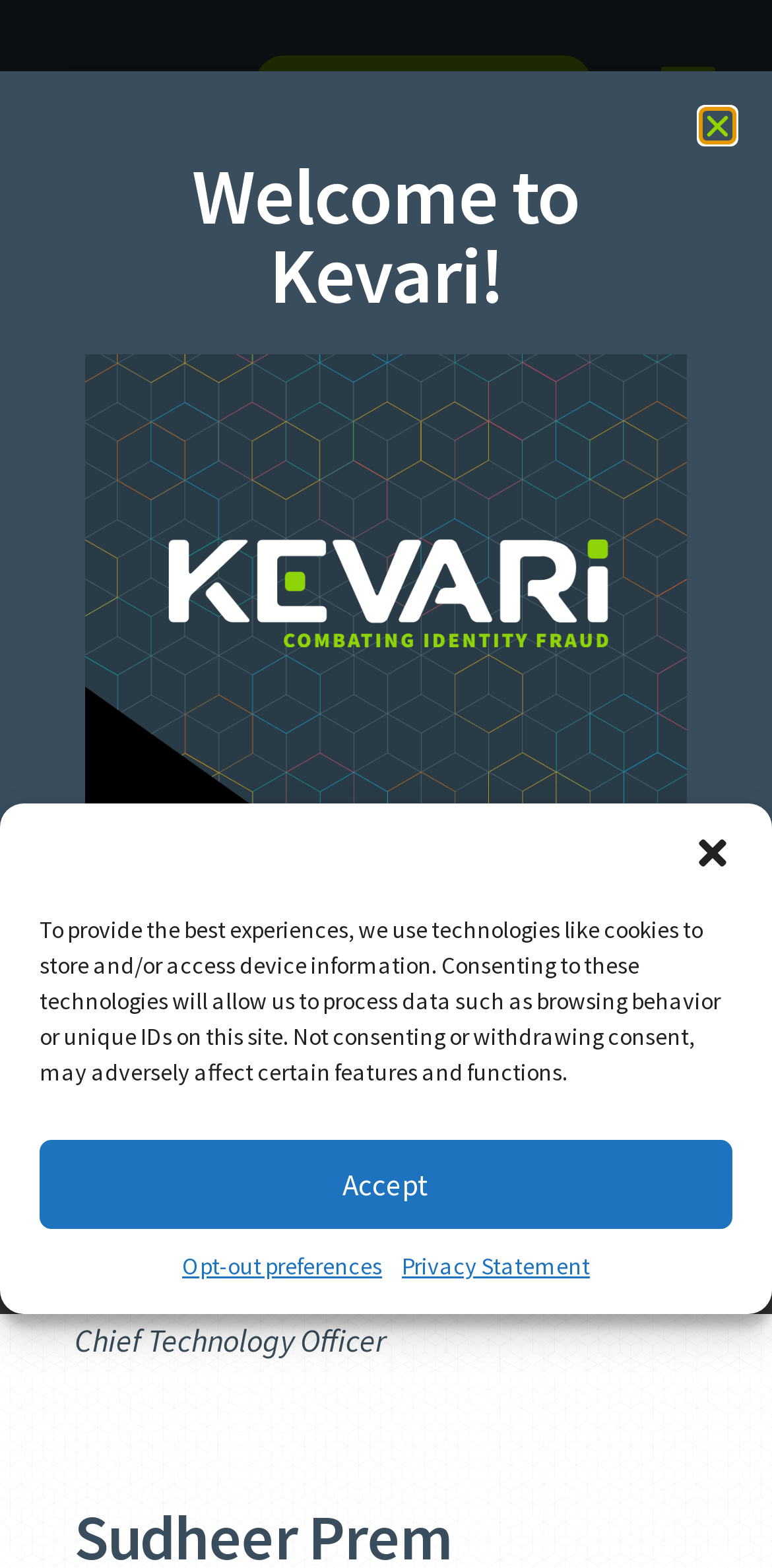Determine the bounding box coordinates for the region that must be clicked to execute the following instruction: "Click the Schedule a Demo button".

[0.331, 0.035, 0.767, 0.072]